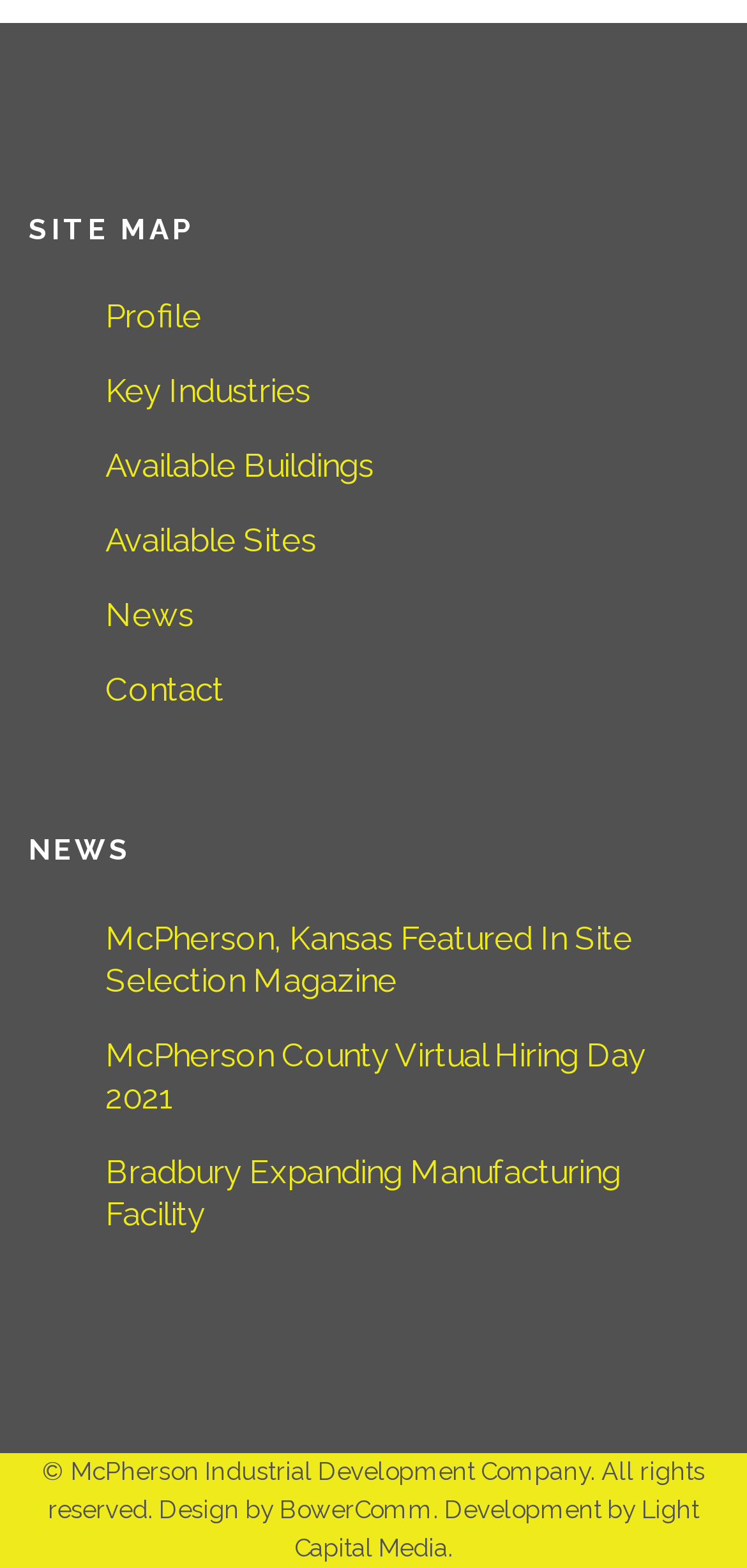Based on the element description: "News", identify the bounding box coordinates for this UI element. The coordinates must be four float numbers between 0 and 1, listed as [left, top, right, bottom].

[0.141, 0.379, 0.962, 0.406]